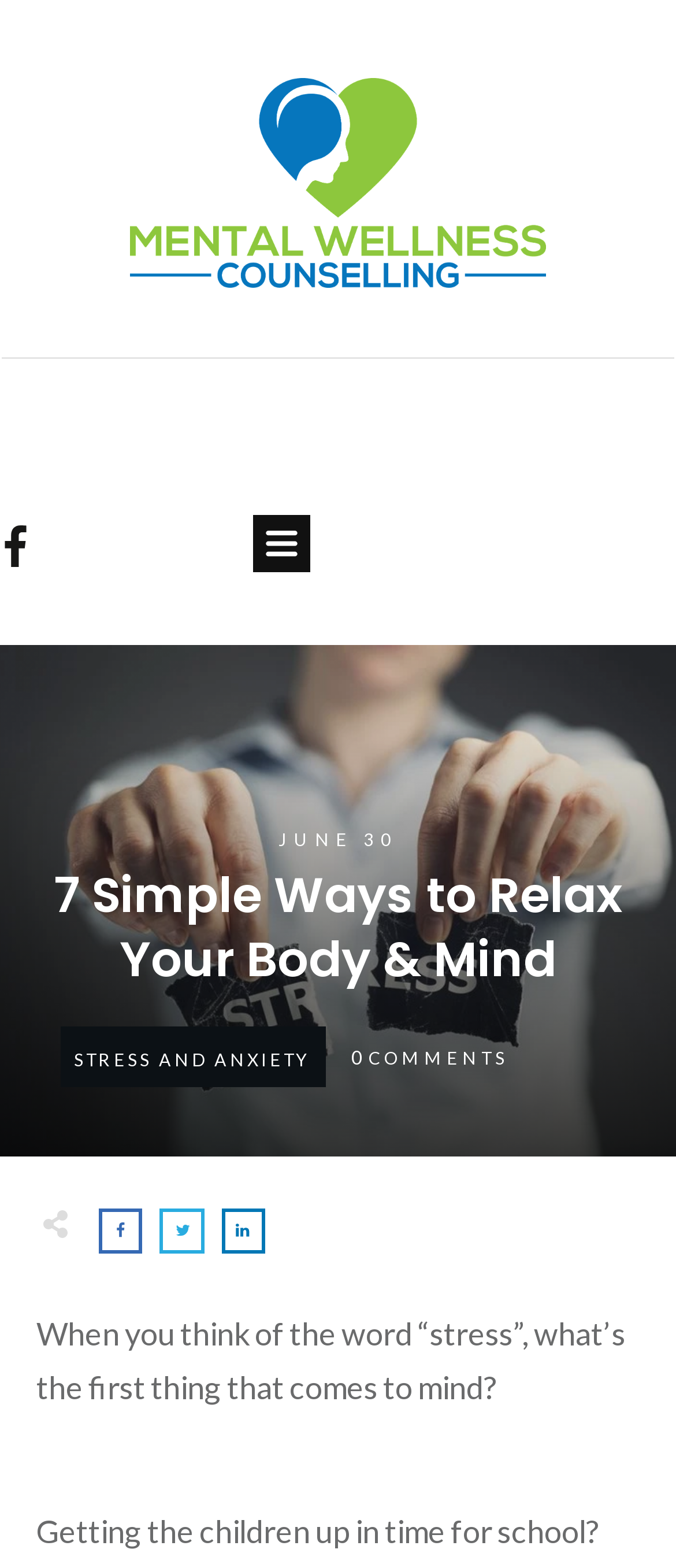What is the topic of the article?
Using the picture, provide a one-word or short phrase answer.

Stress reduction